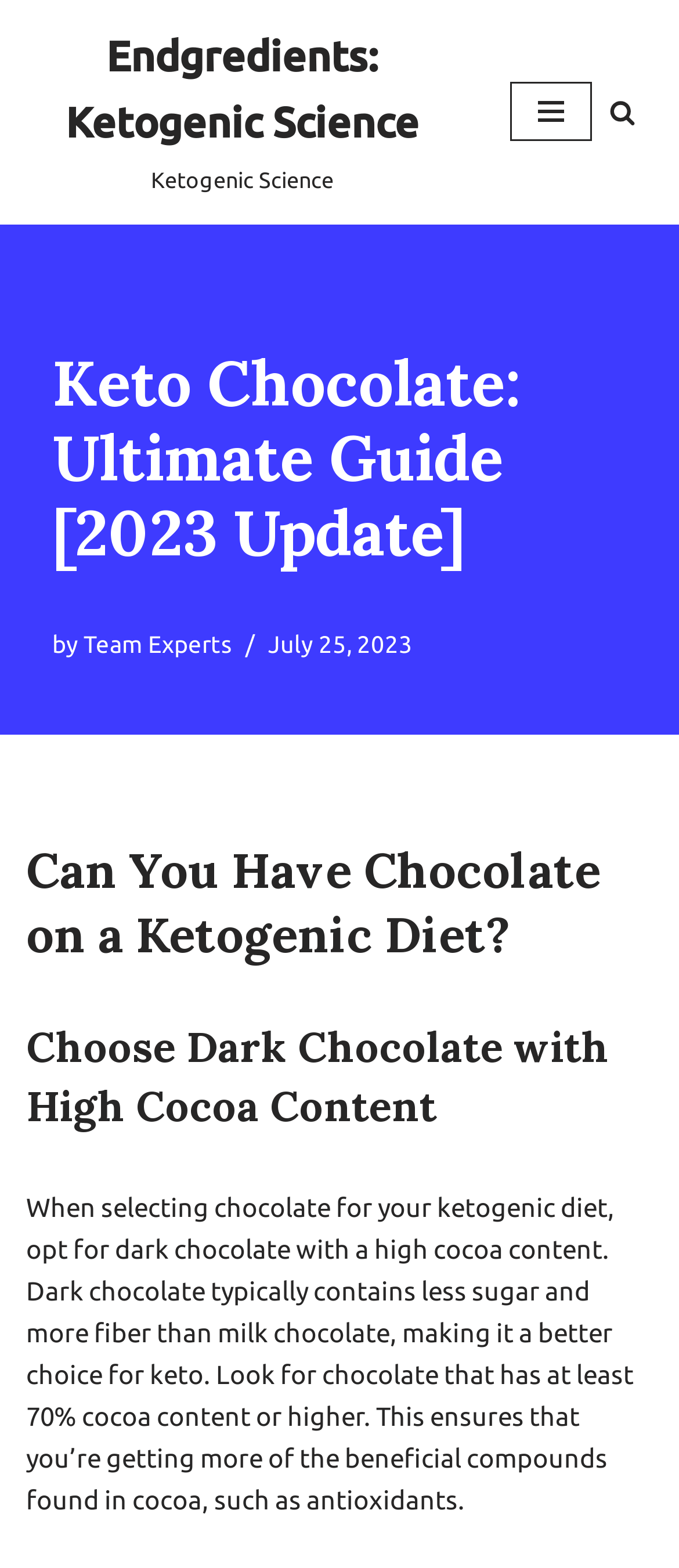Answer in one word or a short phrase: 
What type of chocolate is recommended for a ketogenic diet?

Dark chocolate